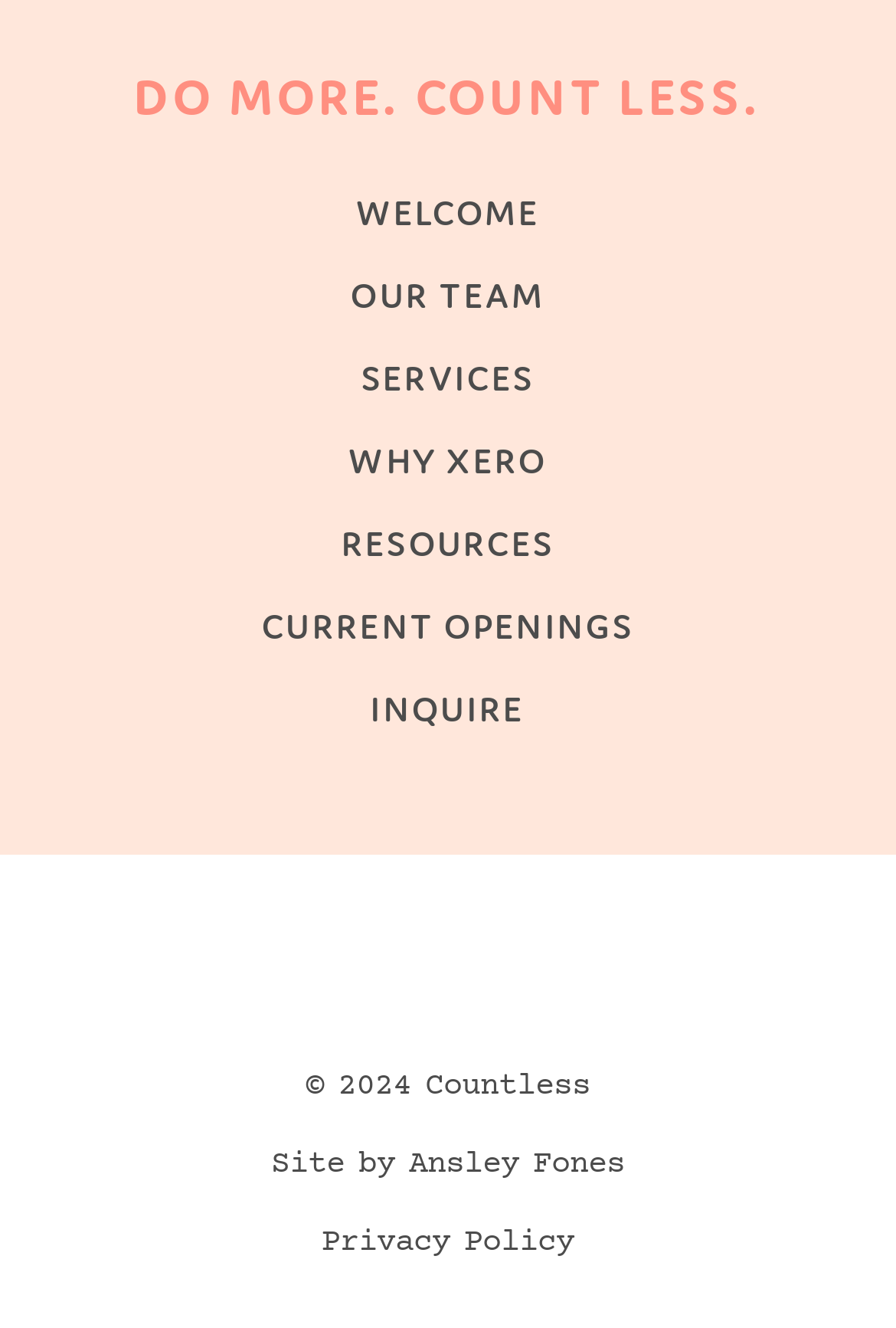Provide your answer to the question using just one word or phrase: How many main navigation links are there?

5